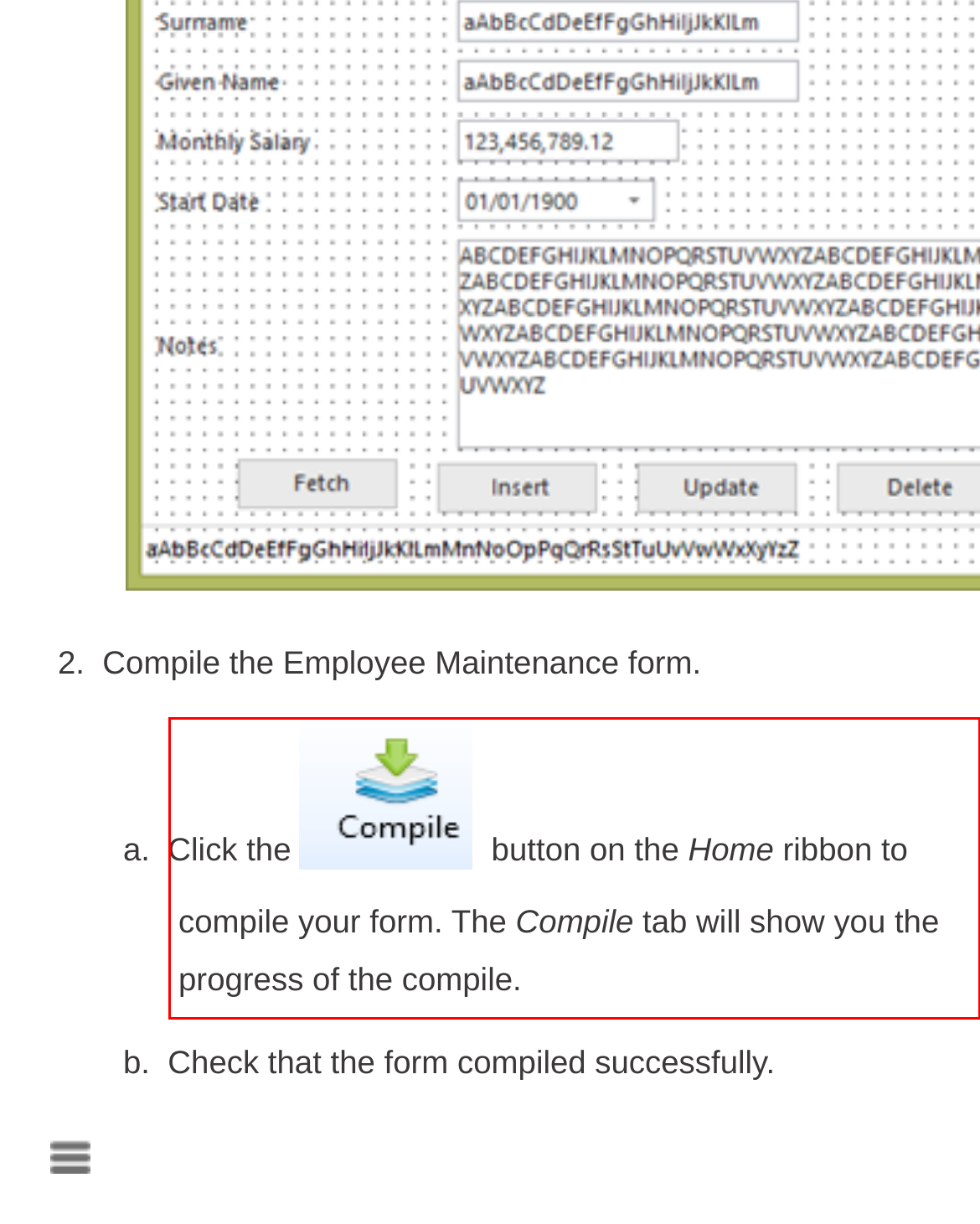Examine the webpage screenshot, find the red bounding box, and extract the text content within this marked area.

a. Click the button on the Home ribbon to compile your form. The Compile tab will show you the progress of the compile.